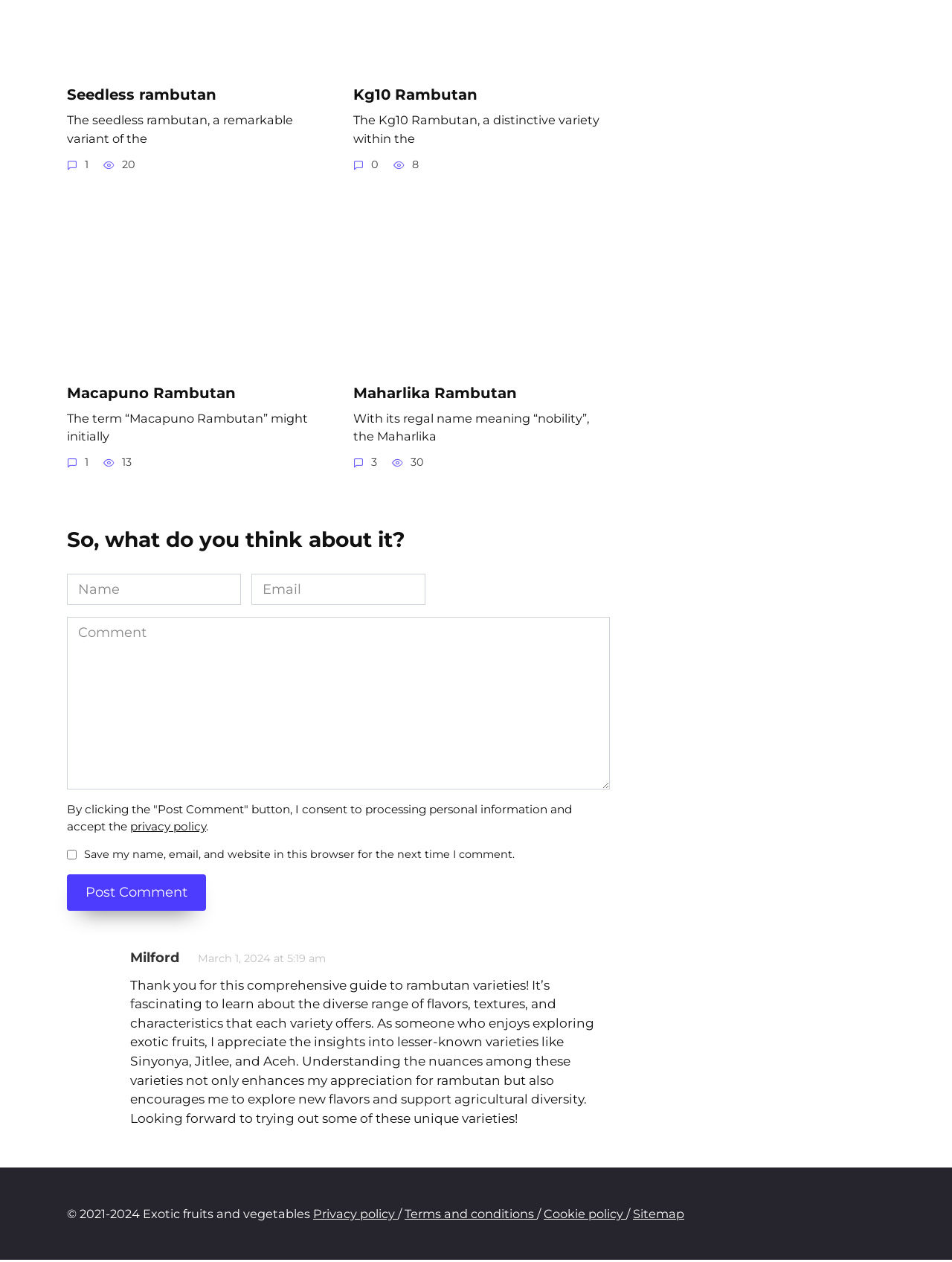How many varieties of Rambutan are mentioned on this webpage?
Please answer the question with a single word or phrase, referencing the image.

At least 4